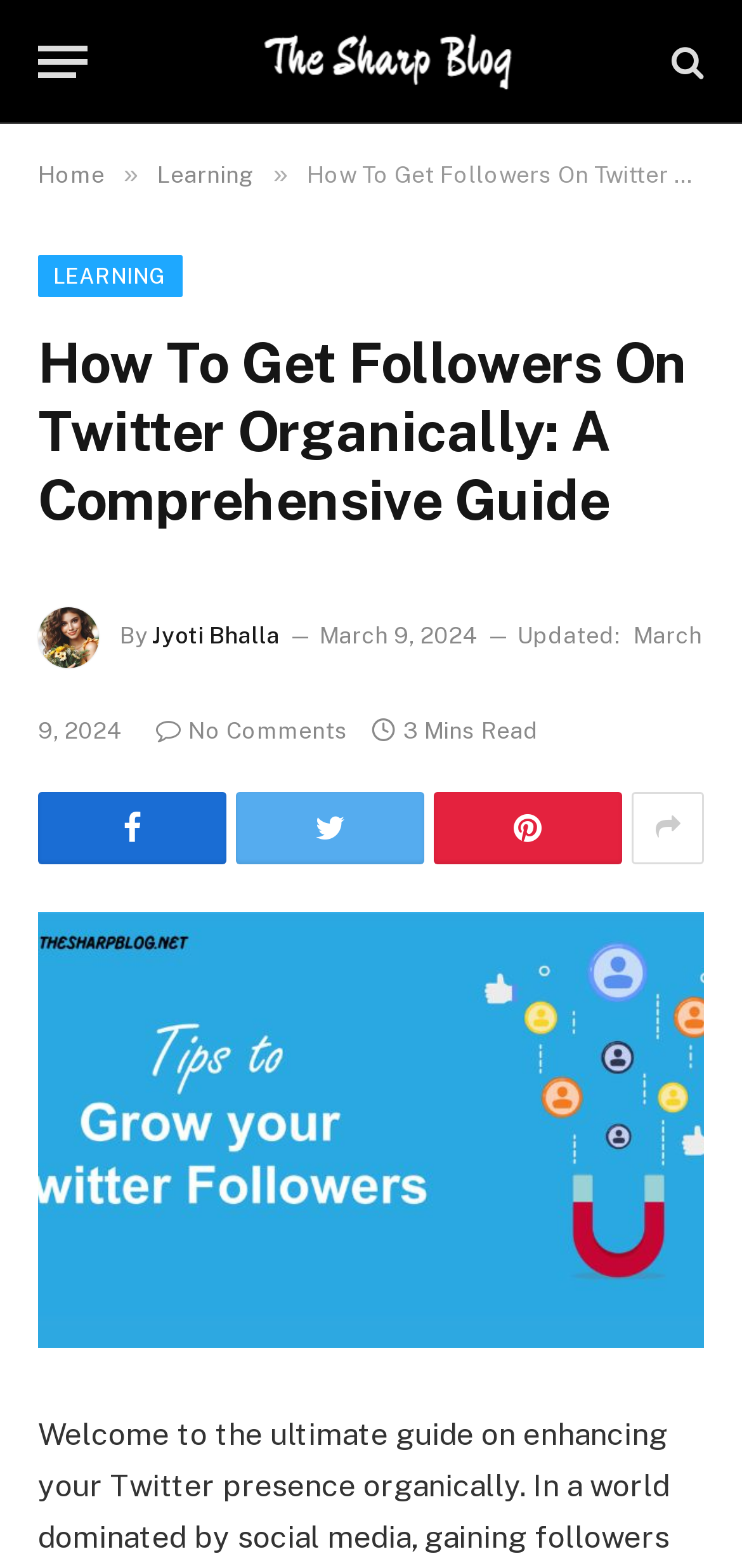Identify and provide the bounding box coordinates of the UI element described: "alt="RU Logo 2024"". The coordinates should be formatted as [left, top, right, bottom], with each number being a float between 0 and 1.

None